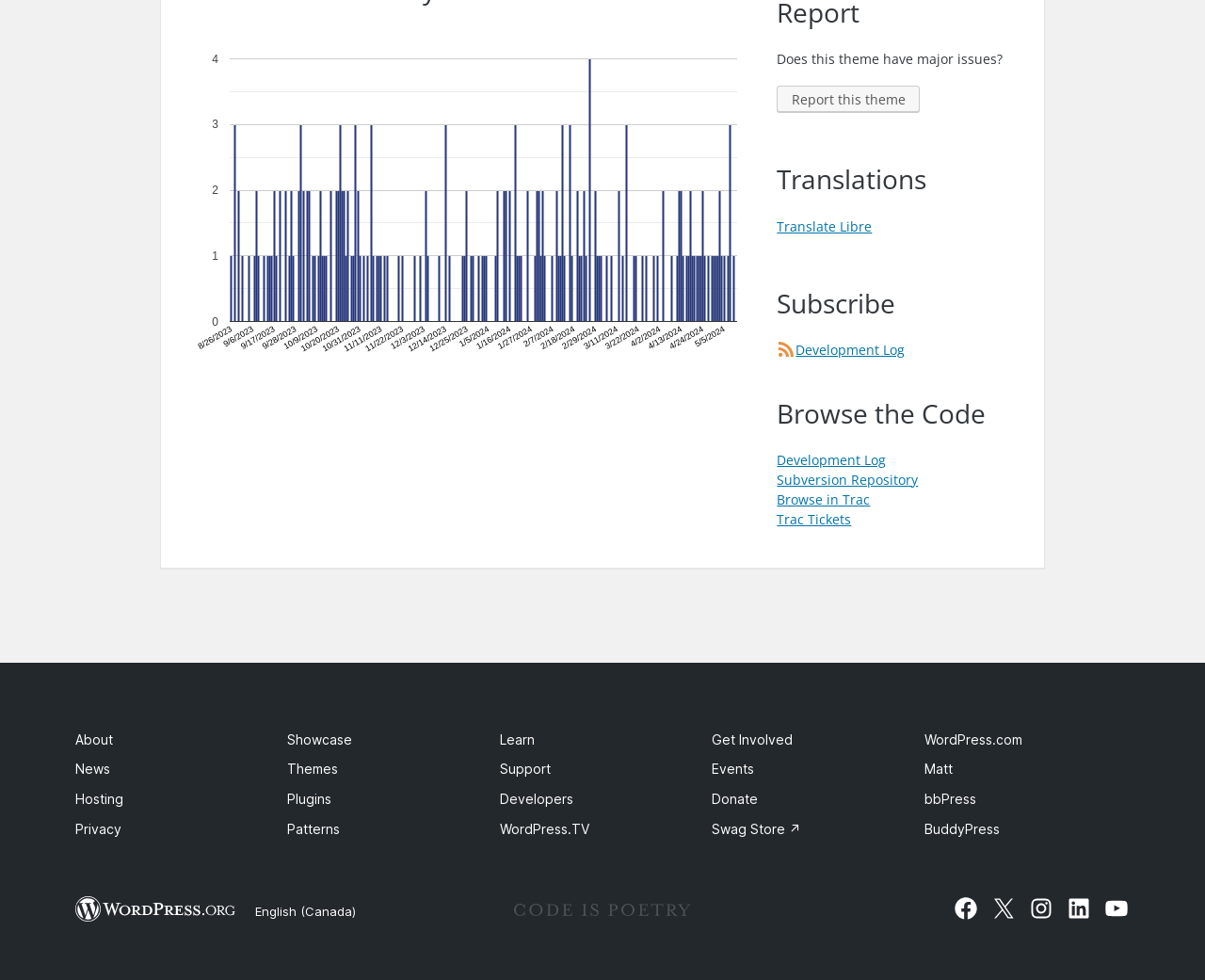Respond to the question below with a concise word or phrase:
How many dates are listed on the chart?

20